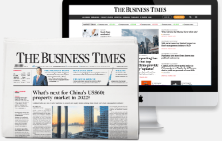Provide your answer in a single word or phrase: 
What is displayed on the computer screen?

Digital layout of the publication